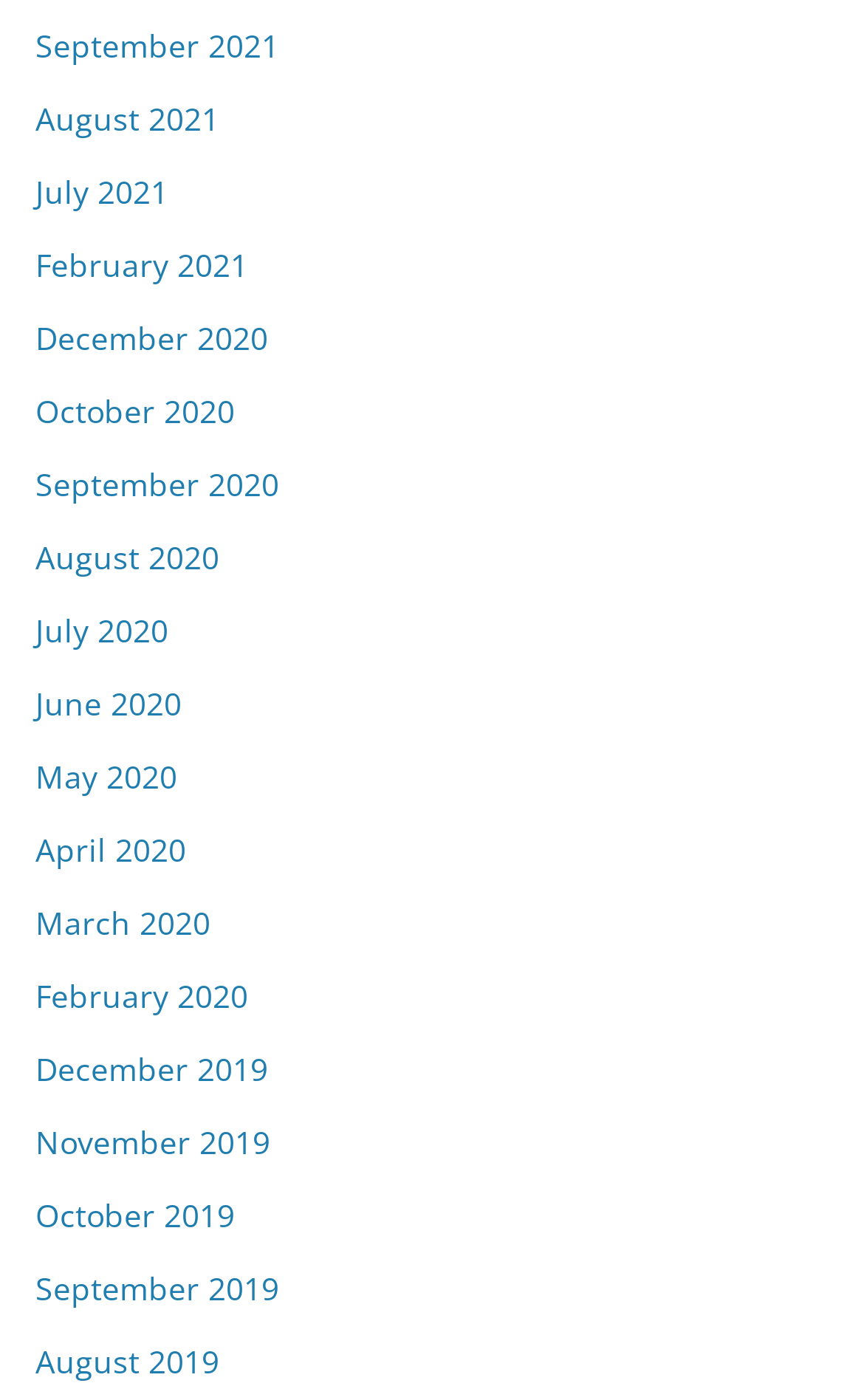Using the image as a reference, answer the following question in as much detail as possible:
How many months are listed in 2020?

I counted the number of links with '2020' in their text and found that there are 12 months listed in 2020, ranging from January 2020 to December 2020.